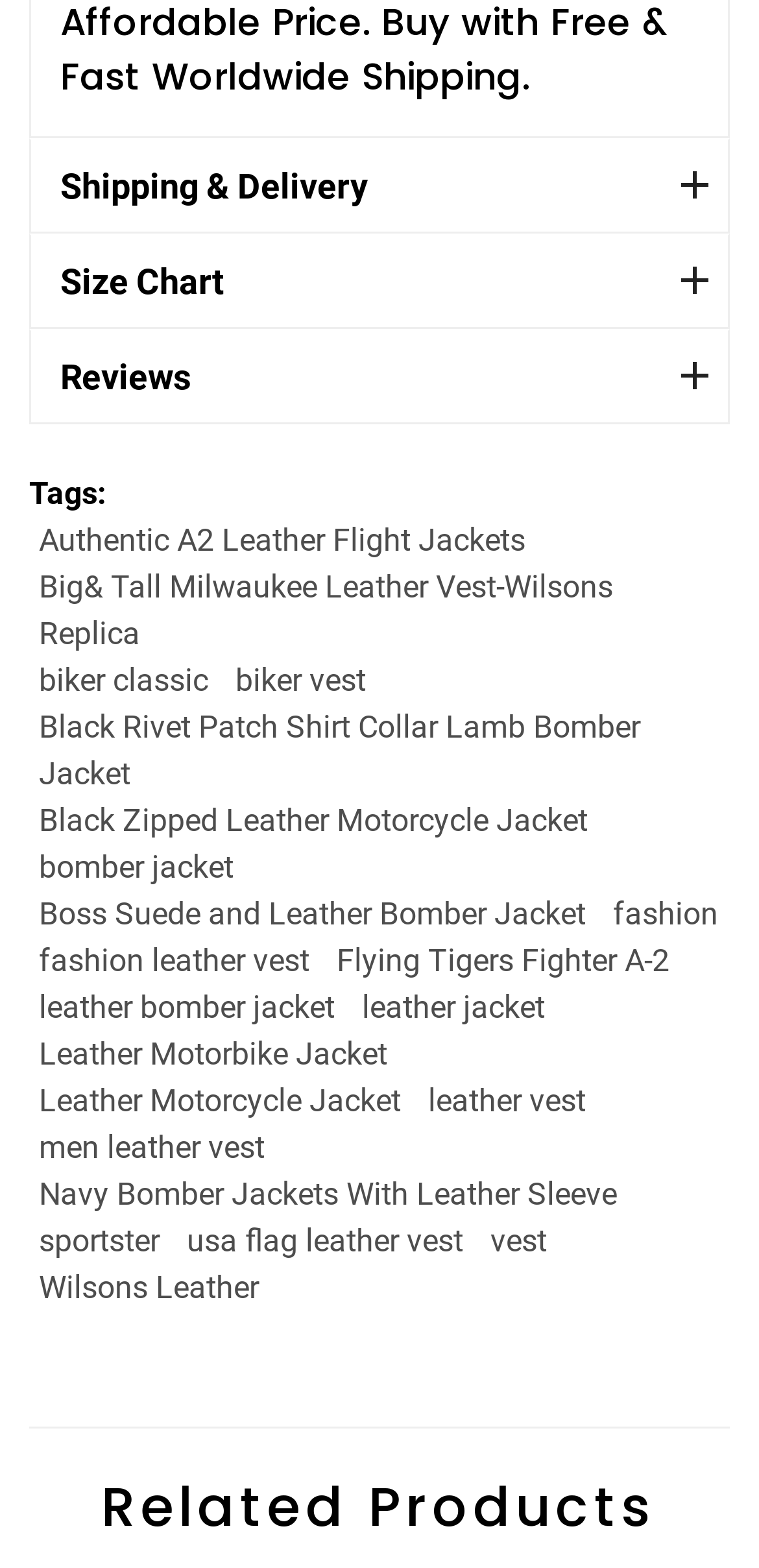Identify the bounding box for the given UI element using the description provided. Coordinates should be in the format (top-left x, top-left y, bottom-right x, bottom-right y) and must be between 0 and 1. Here is the description: leather bomber jacket

[0.051, 0.63, 0.441, 0.654]